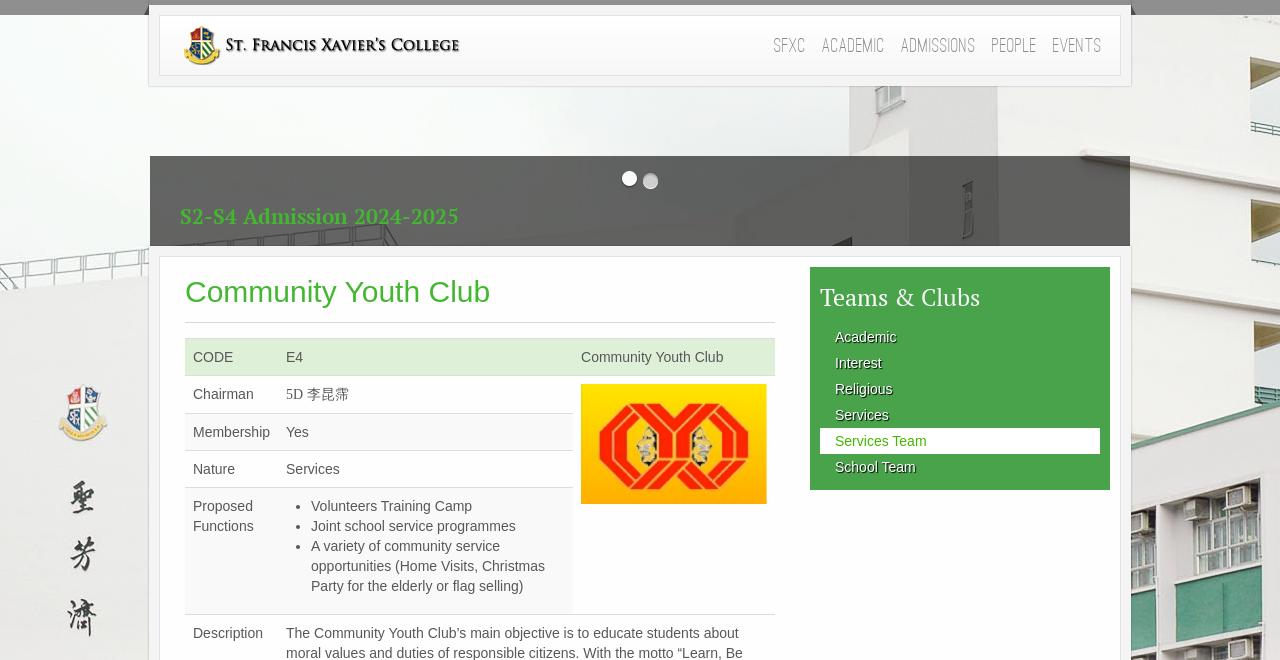Using the information in the image, could you please answer the following question in detail:
What is the nature of the Community Youth Club?

The nature of the Community Youth Club can be found in the table under the heading 'Nature' which states that it is a Services-based club.